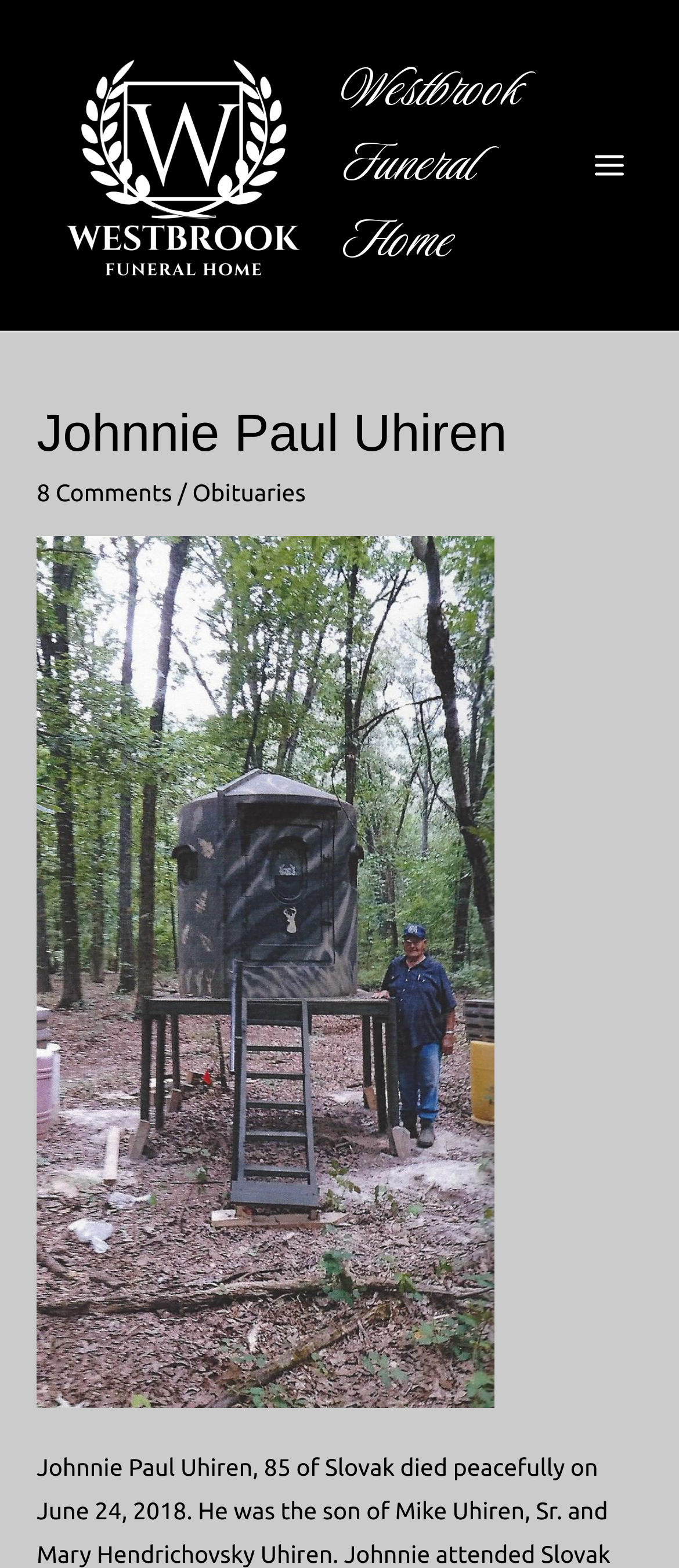With reference to the screenshot, provide a detailed response to the question below:
What is the name of the funeral home?

I found multiple instances of the text 'Westbrook Funeral Home' on the webpage, including a link element and an image element, which suggests that it is the name of the funeral home.